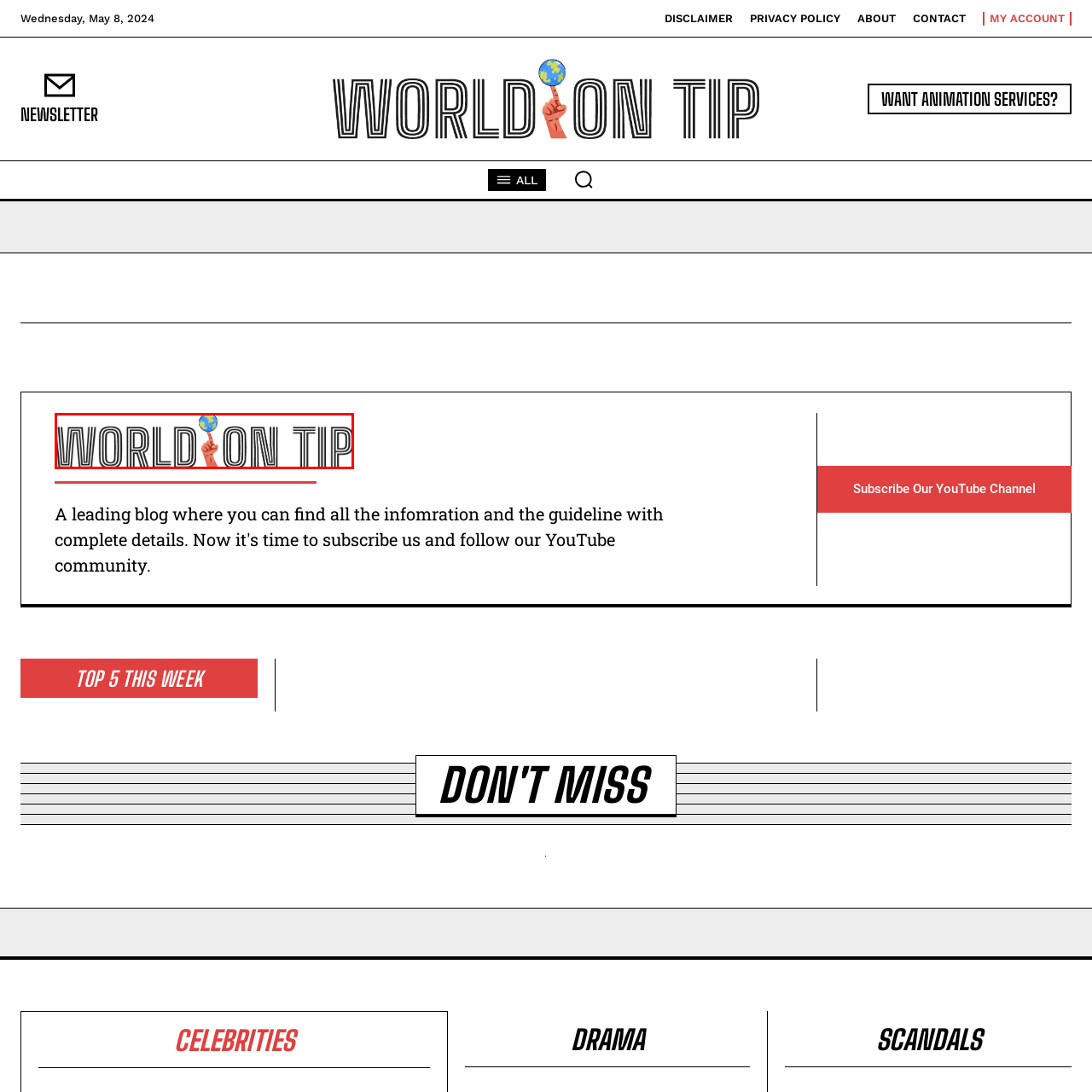Provide a comprehensive description of the image highlighted by the red bounding box.

The image showcases the official logo of "World on Tip," which creatively features a vibrant illustration of a hand holding a small globe. The globe depicts Earth with green landmasses and blue oceans, symbolizing global awareness and connectivity. The text "WORLD ON TIP" is prominently displayed in a bold, stylized font, reinforcing the brand identity. This logo embodies a lively spirit, suggesting a platform that provides insights, tips, and updates on a variety of global topics, inviting viewers to engage with the content and join the community. The harmonious blend of imagery and text effectively captures the essence of the brand's mission to inform and connect people worldwide.